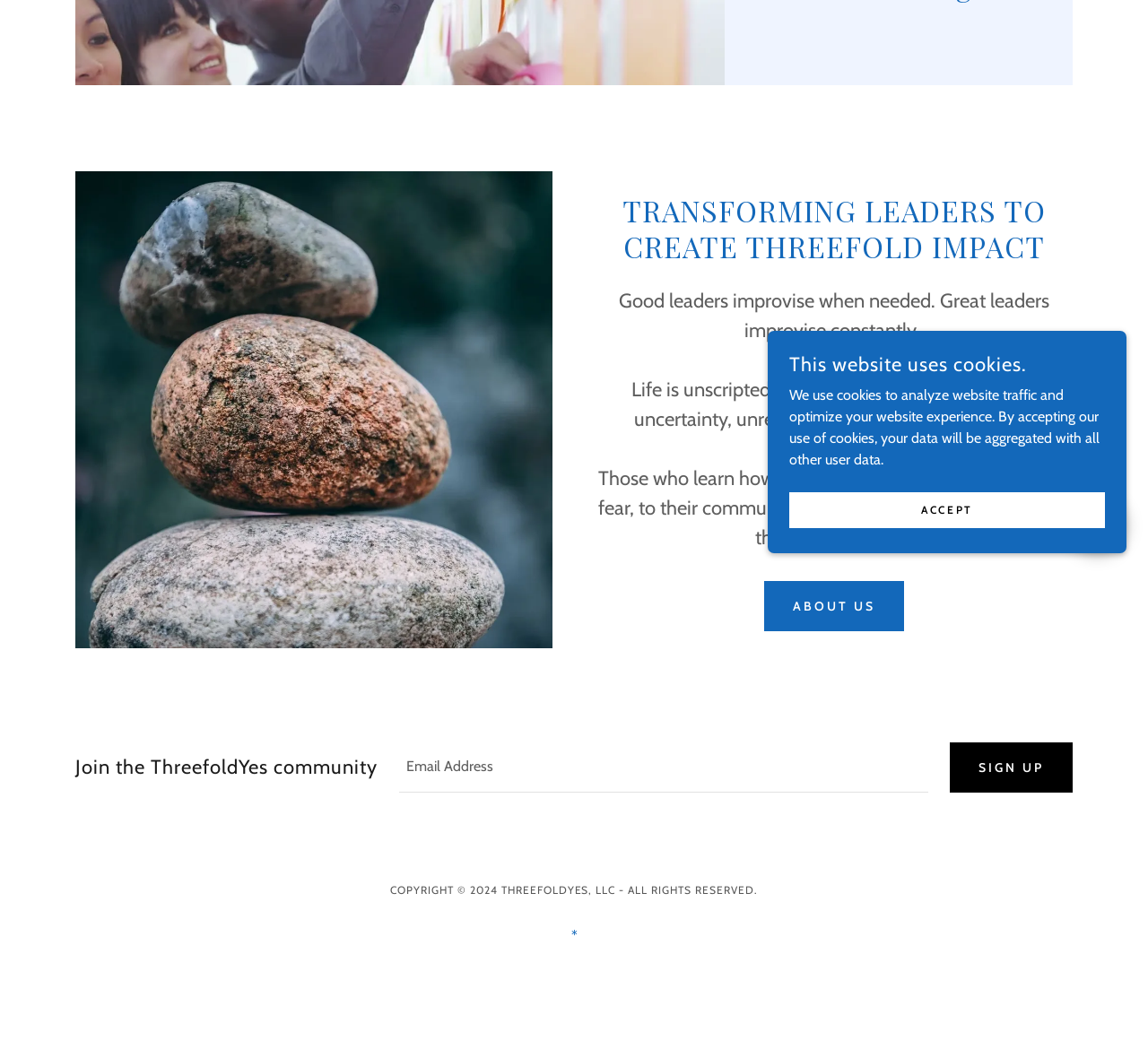Identify the bounding box for the given UI element using the description provided. Coordinates should be in the format (top-left x, top-left y, bottom-right x, bottom-right y) and must be between 0 and 1. Here is the description: About Us

[0.666, 0.549, 0.787, 0.597]